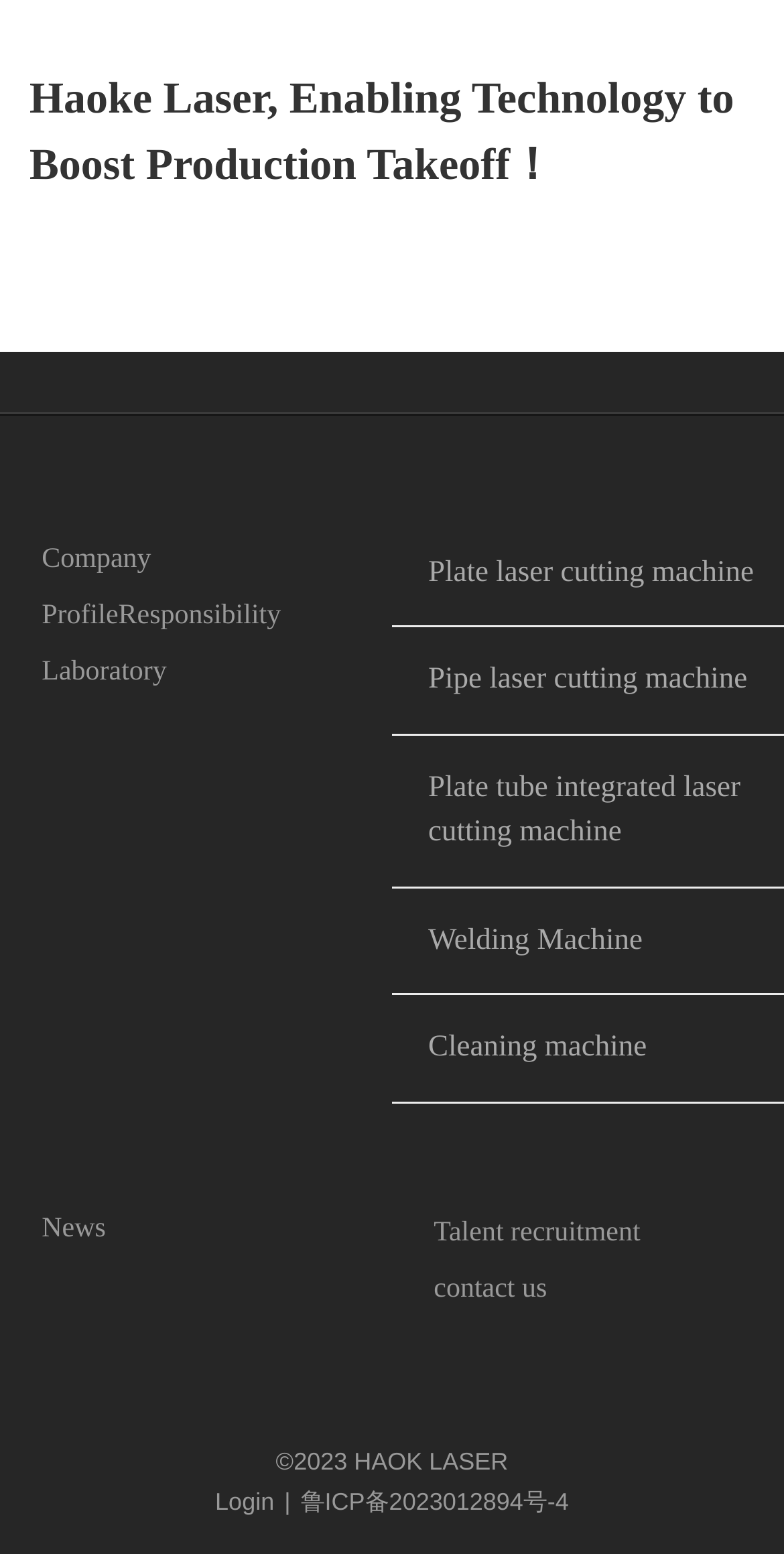Determine the bounding box coordinates of the clickable region to execute the instruction: "Login to the system". The coordinates should be four float numbers between 0 and 1, denoted as [left, top, right, bottom].

[0.274, 0.959, 0.35, 0.974]